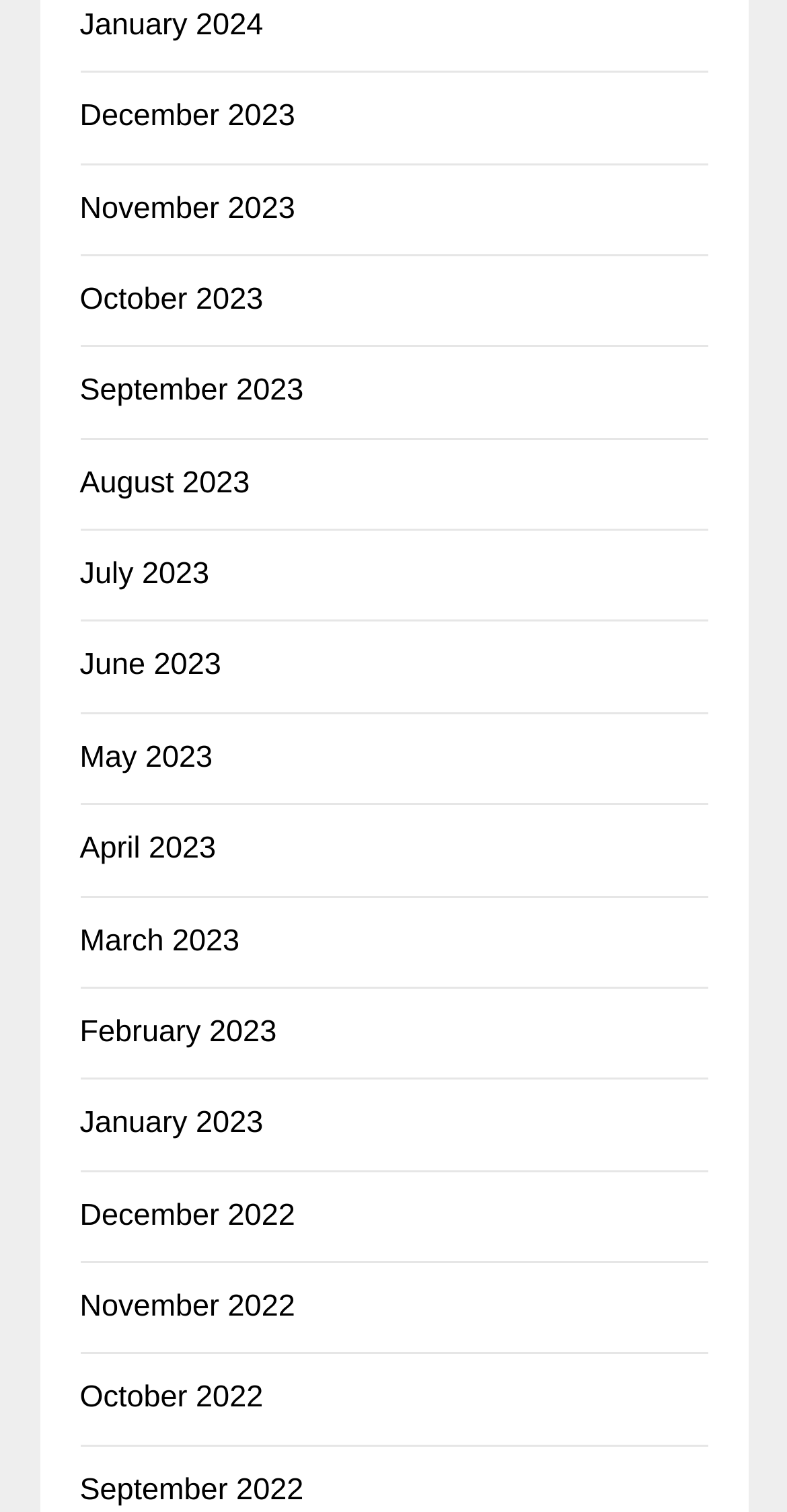Please specify the bounding box coordinates of the clickable region to carry out the following instruction: "Visit Backcountry Hunters and Anglers, Montana Chapter". The coordinates should be four float numbers between 0 and 1, in the format [left, top, right, bottom].

None